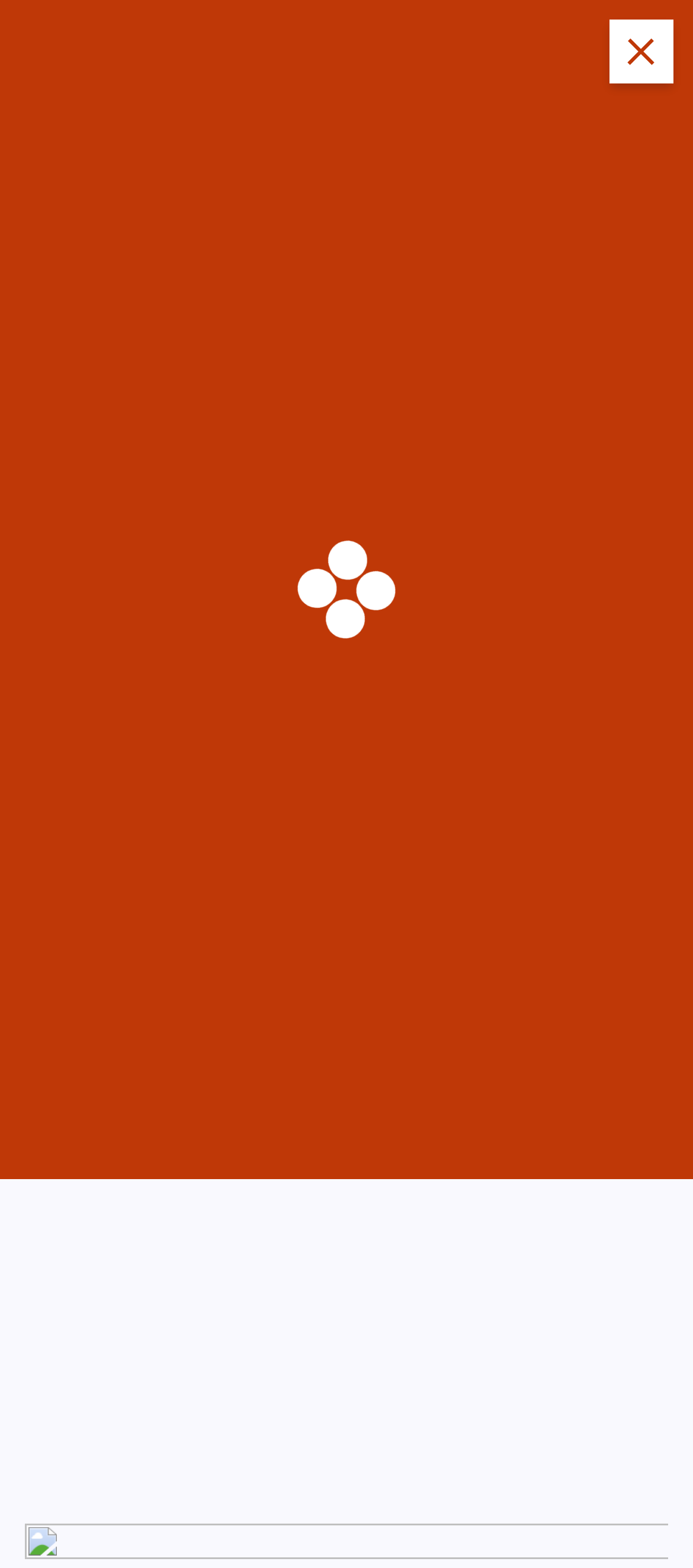Answer the following query concisely with a single word or phrase:
What is the date mentioned on the webpage?

April 20, 2022